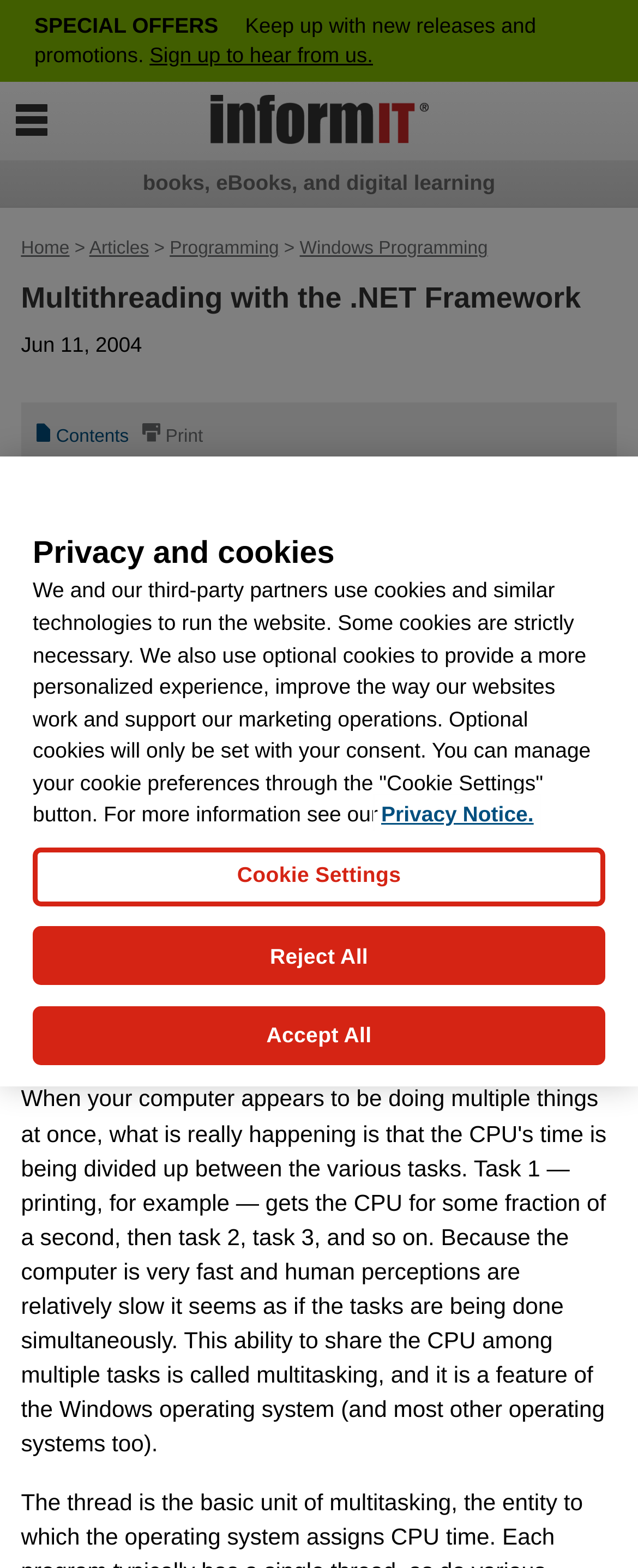What is the category of the article?
Answer the question with a single word or phrase, referring to the image.

Programming